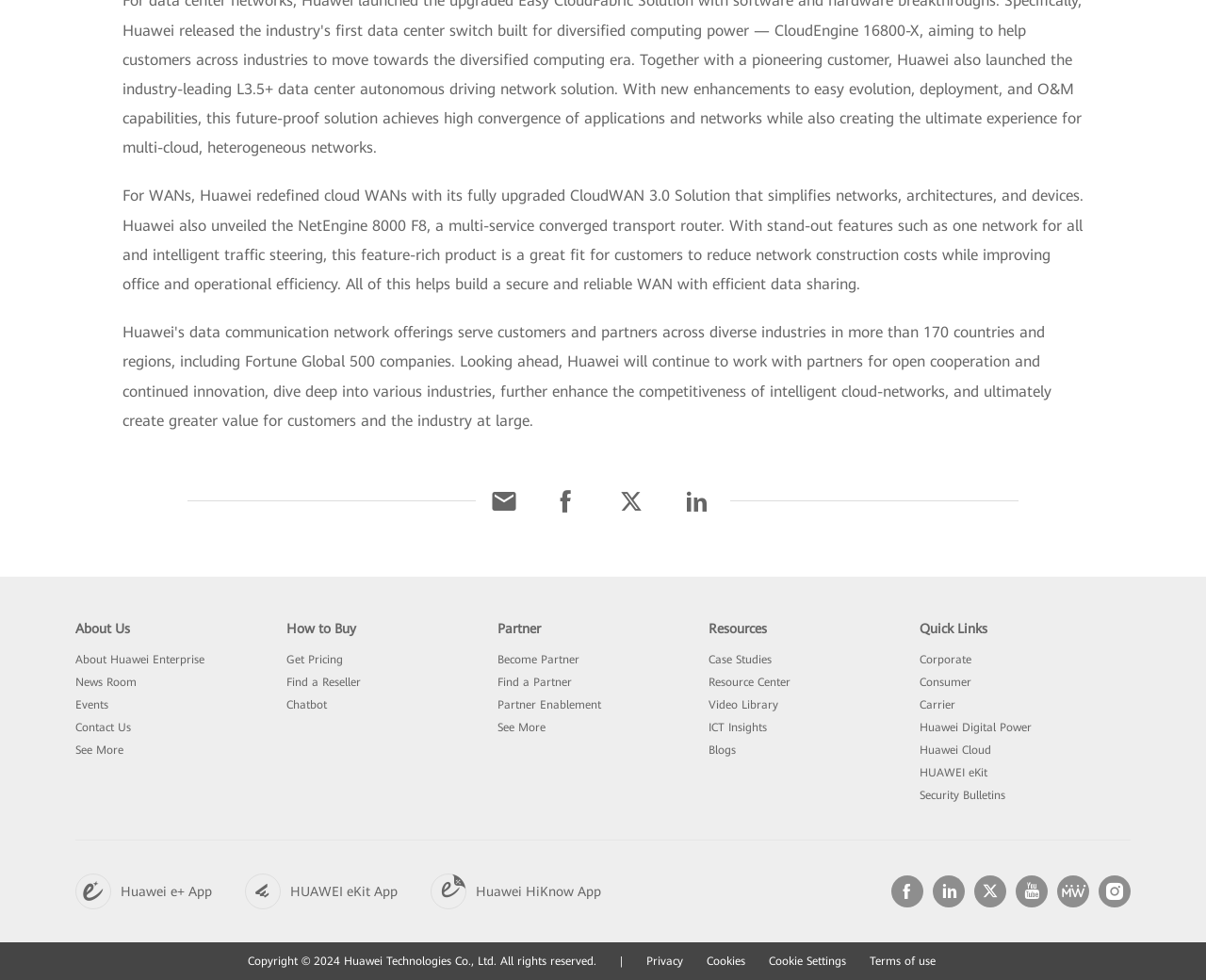Given the element description "See More", identify the bounding box of the corresponding UI element.

[0.062, 0.759, 0.102, 0.772]